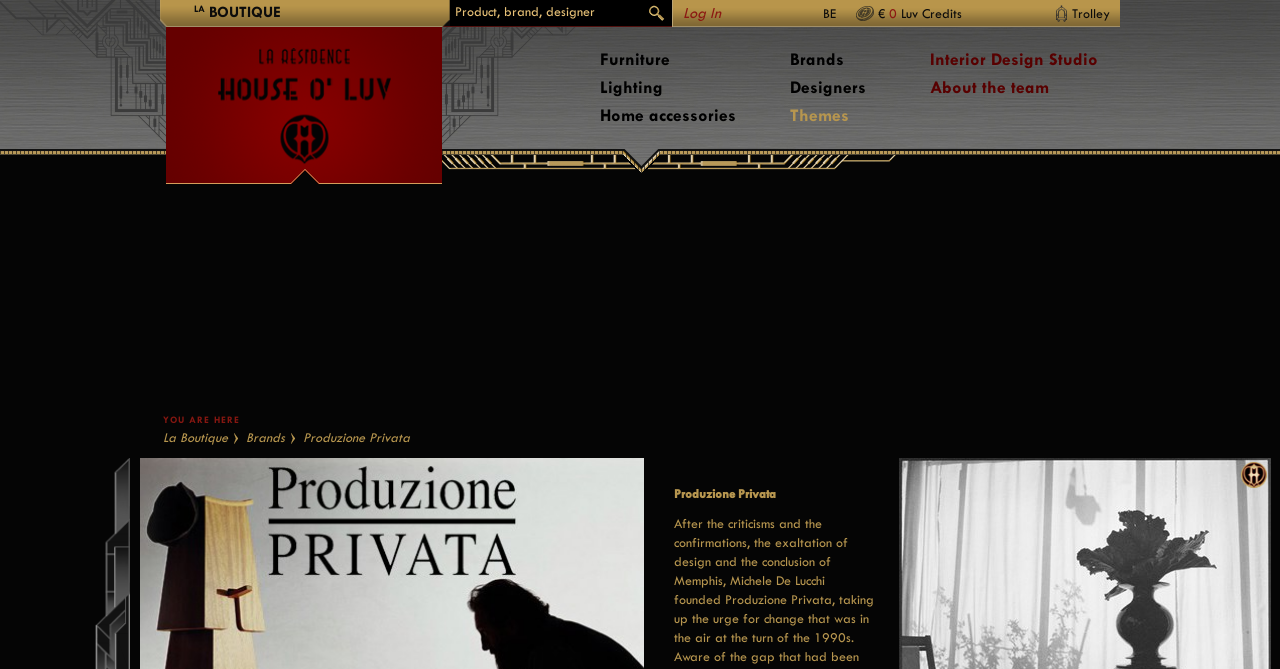What is the brand or designer search field labeled as?
Refer to the image and provide a detailed answer to the question.

I found the label of the search field by looking at the textbox element with the text 'Product, brand, designer' at coordinates [0.352, 0.0, 0.502, 0.037].